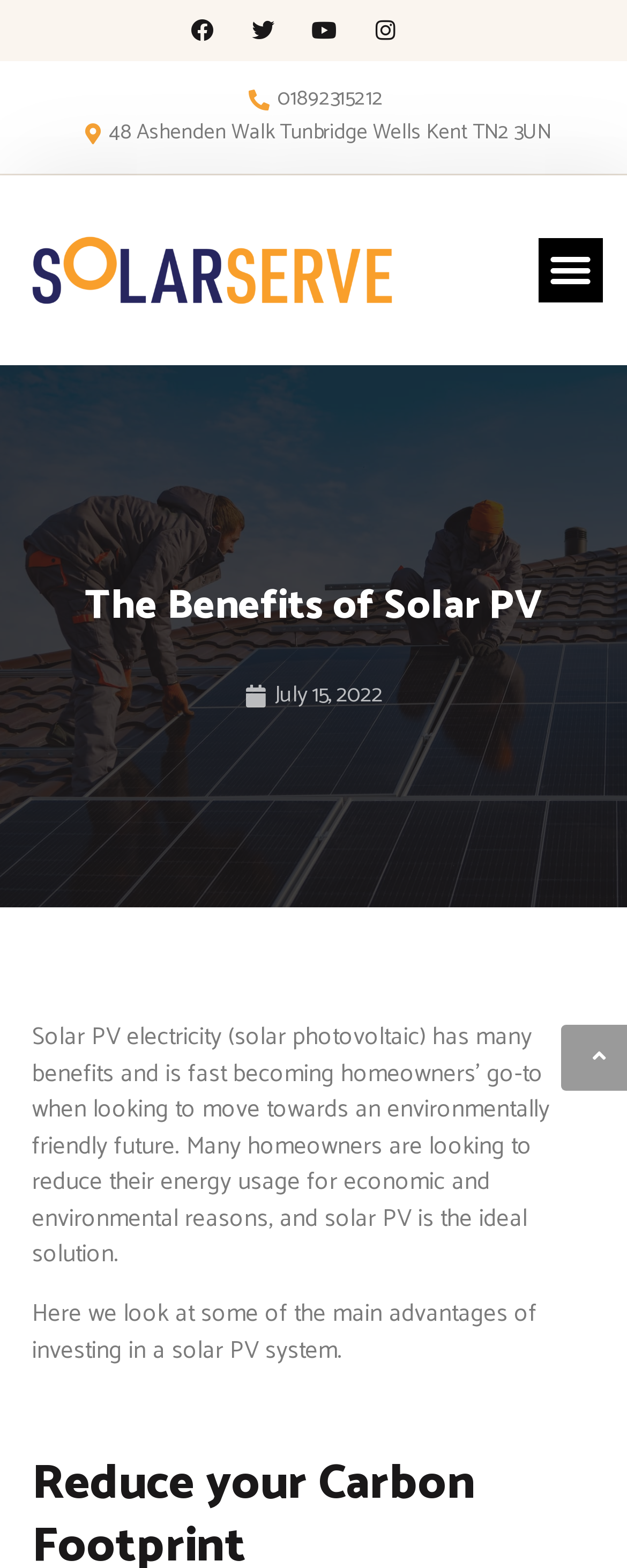What is the main topic of the webpage?
Using the visual information, reply with a single word or short phrase.

Solar PV